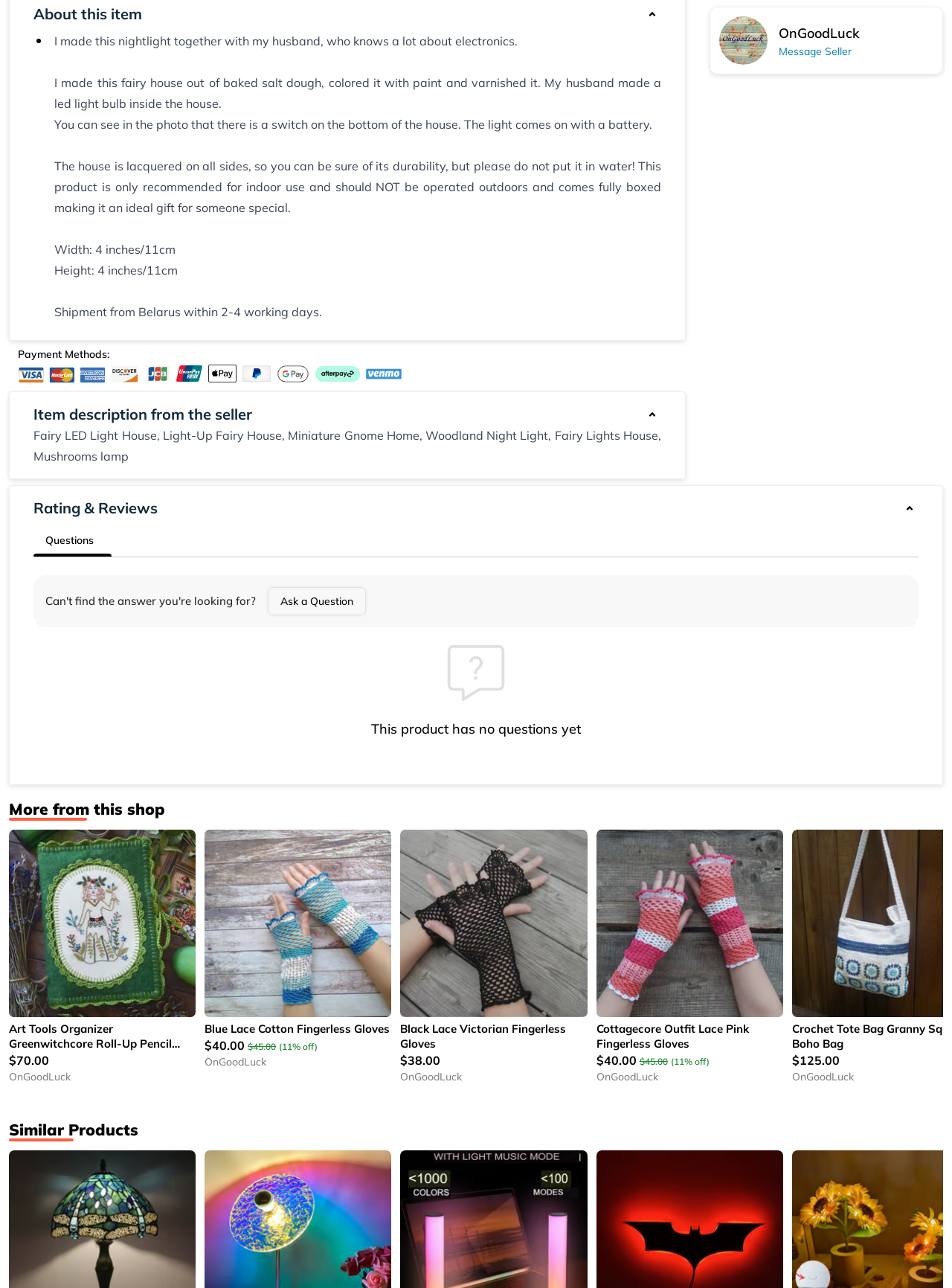Find and provide the bounding box coordinates for the UI element described with: "DMCA".

[0.753, 0.985, 0.788, 0.996]